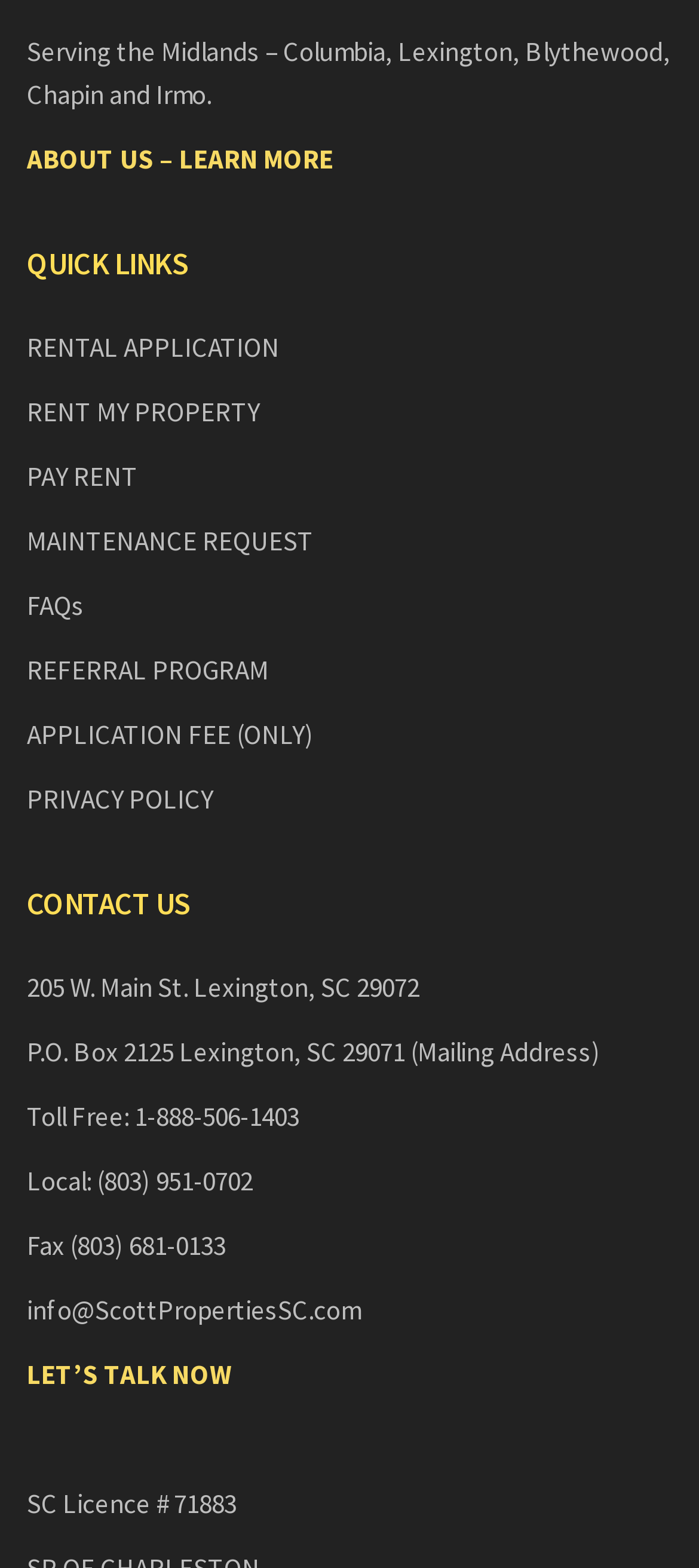Please find the bounding box coordinates (top-left x, top-left y, bottom-right x, bottom-right y) in the screenshot for the UI element described as follows: LET’S TALK NOW

[0.038, 0.865, 0.331, 0.887]